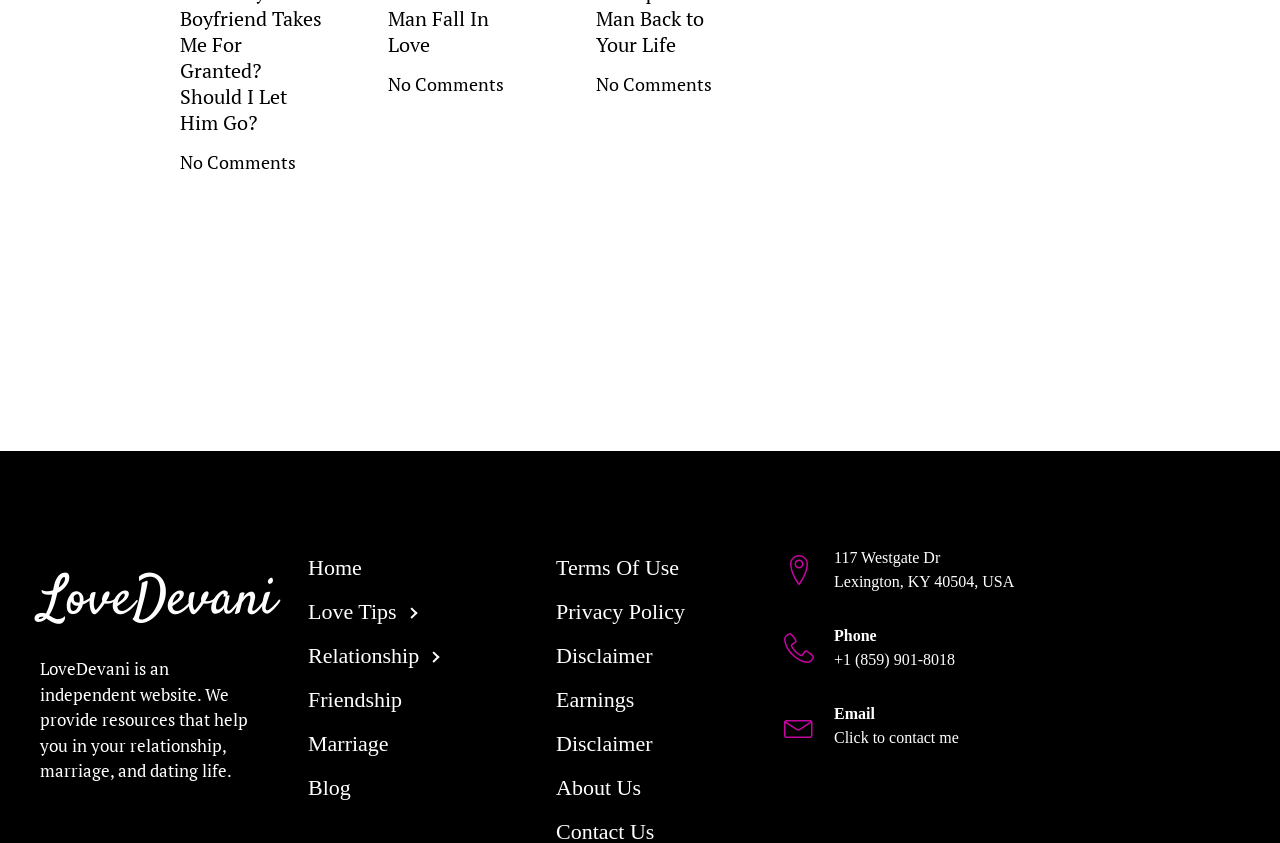Reply to the question with a single word or phrase:
What is the address of the website owner?

117 Westgate Dr, Lexington, KY 40504, USA